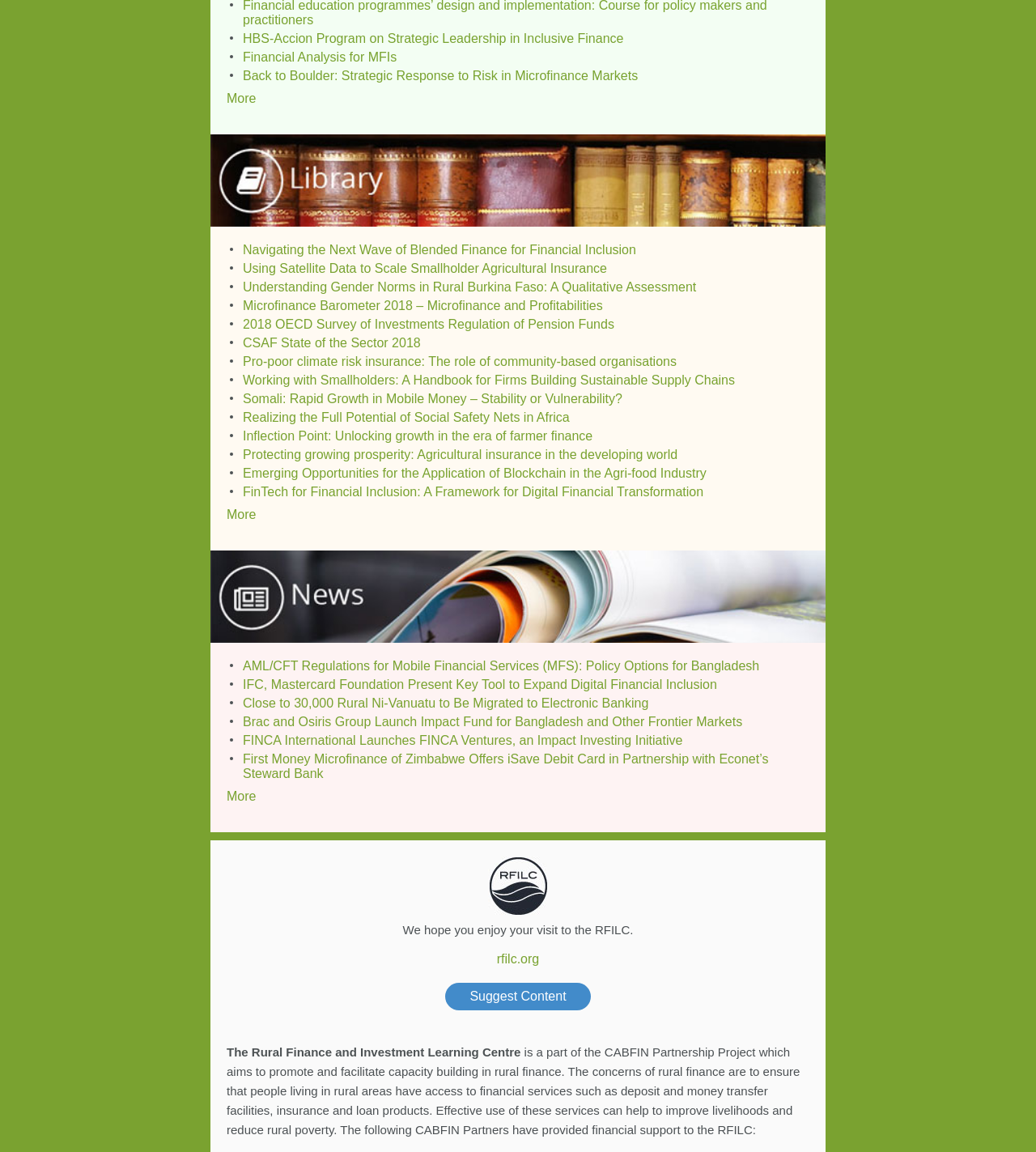How many 'More' links are on this webpage?
Look at the image and respond with a one-word or short phrase answer.

3